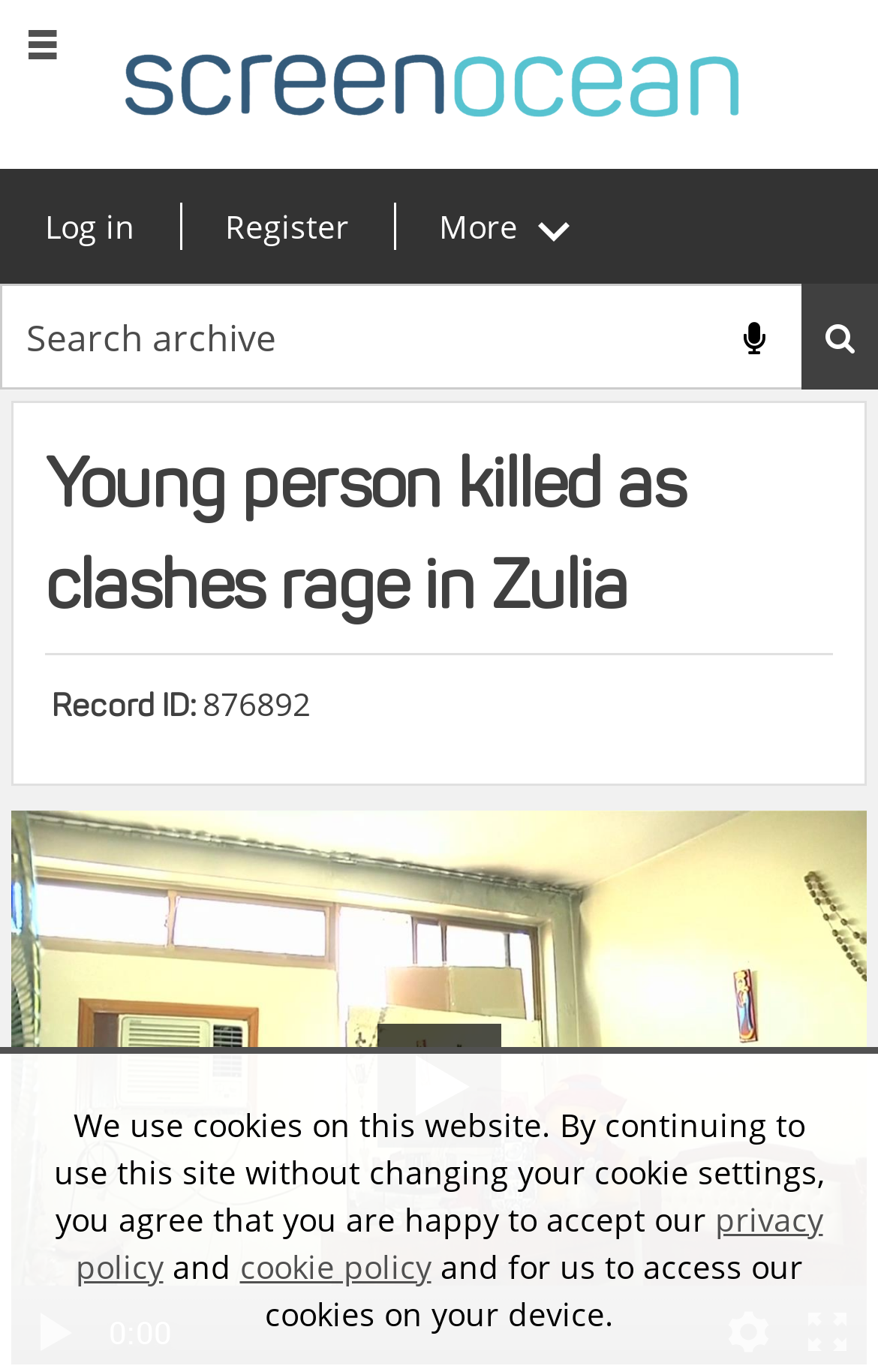What is the current time displayed on the player?
Carefully analyze the image and provide a detailed answer to the question.

I found the current time displayed on the player by looking at the text next to the player slider, which is '0:00'.